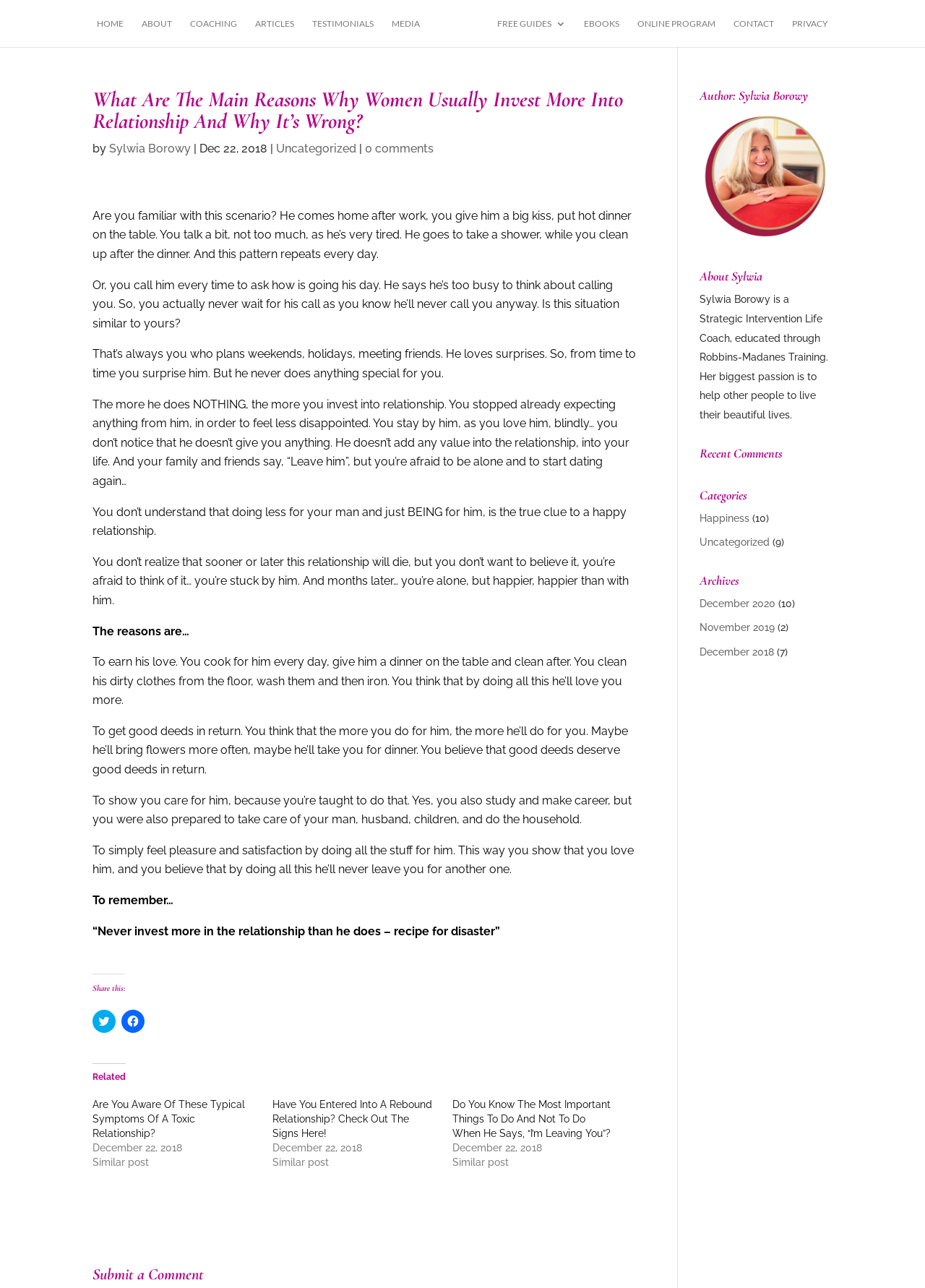What is the author of this article? Look at the image and give a one-word or short phrase answer.

Sylwia Borowy